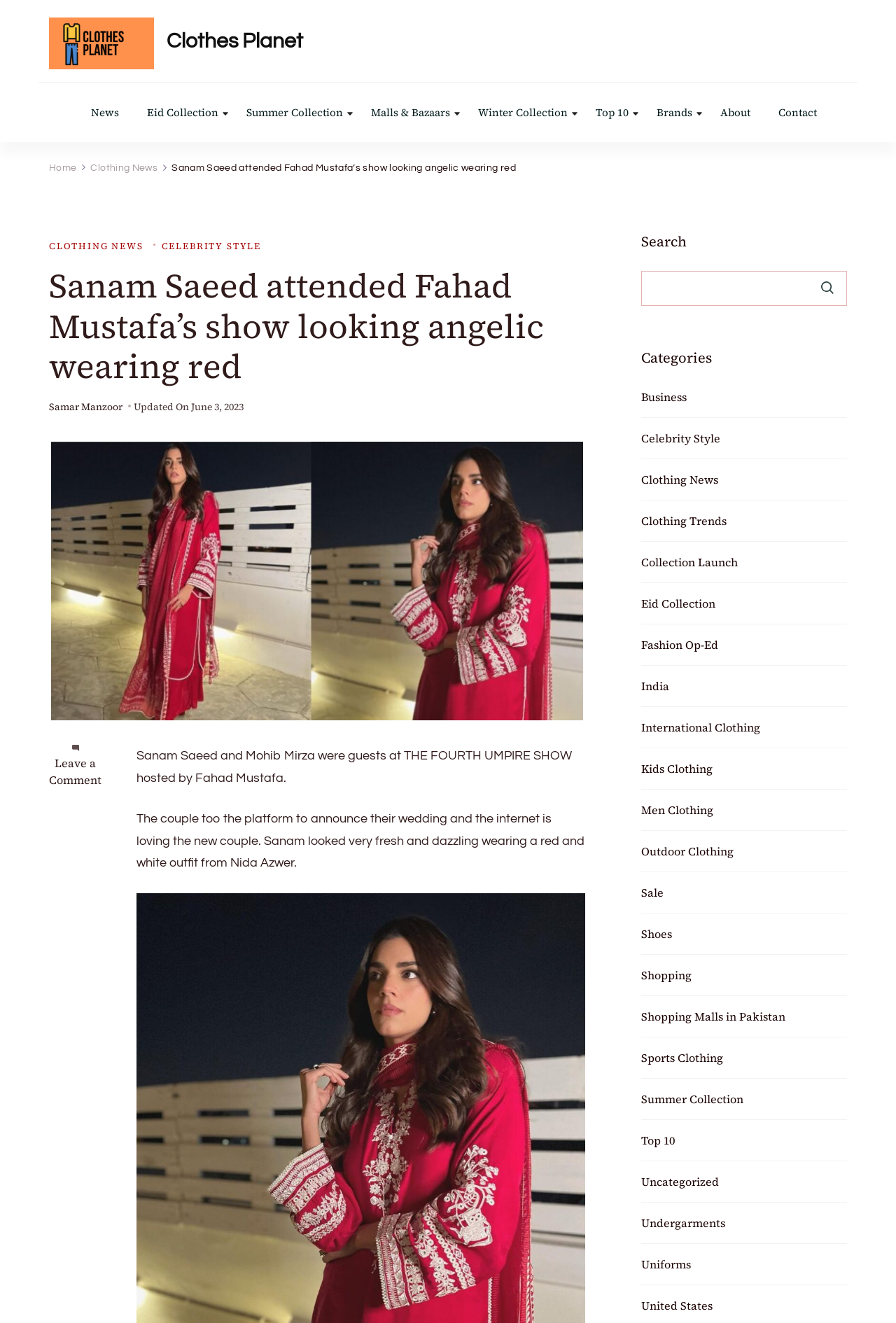Please determine the bounding box coordinates of the clickable area required to carry out the following instruction: "Search for something". The coordinates must be four float numbers between 0 and 1, represented as [left, top, right, bottom].

[0.716, 0.205, 0.945, 0.231]